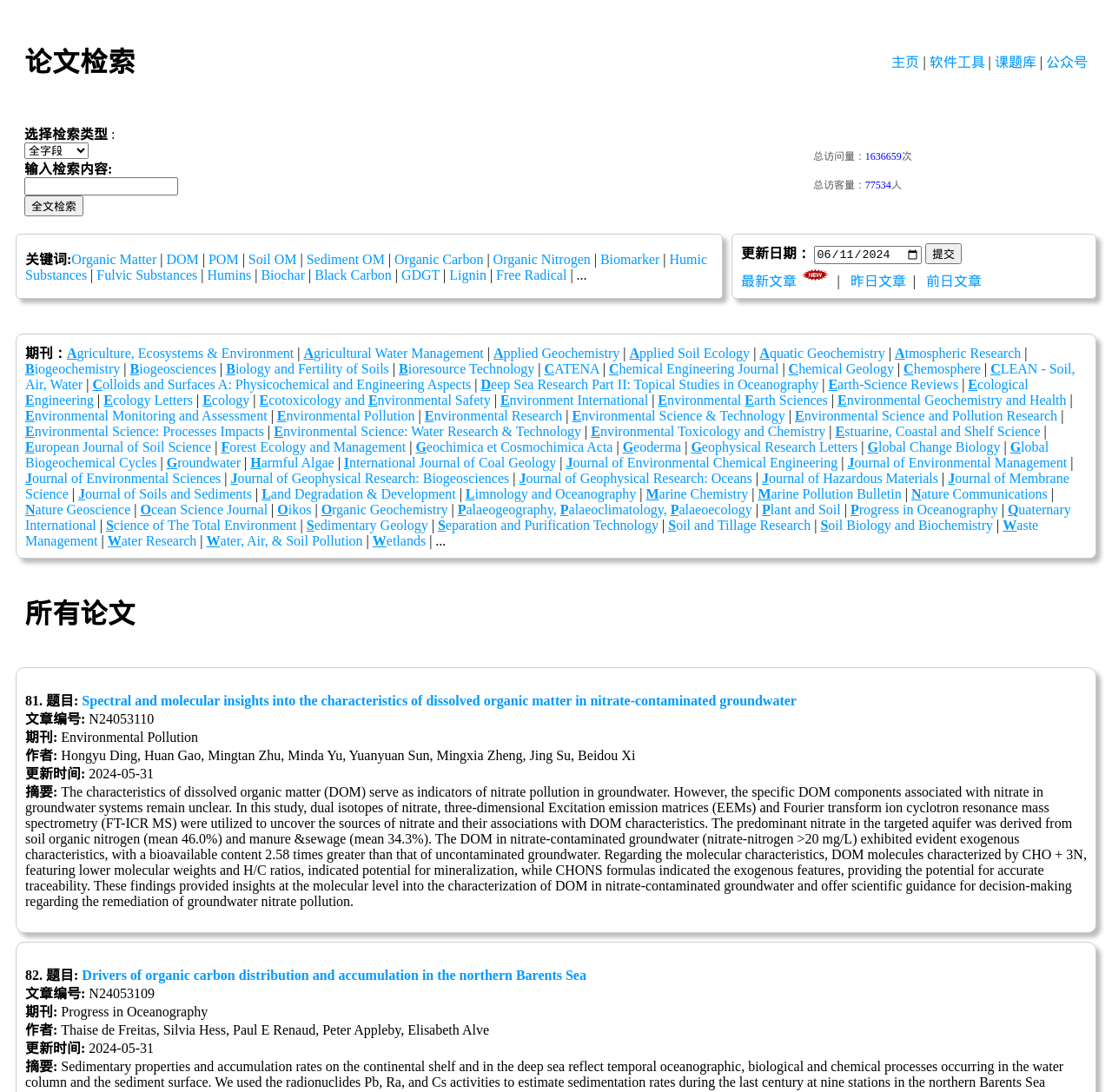Give a one-word or one-phrase response to the question: 
What are the keywords related to organic matter?

DOM, POM, etc.